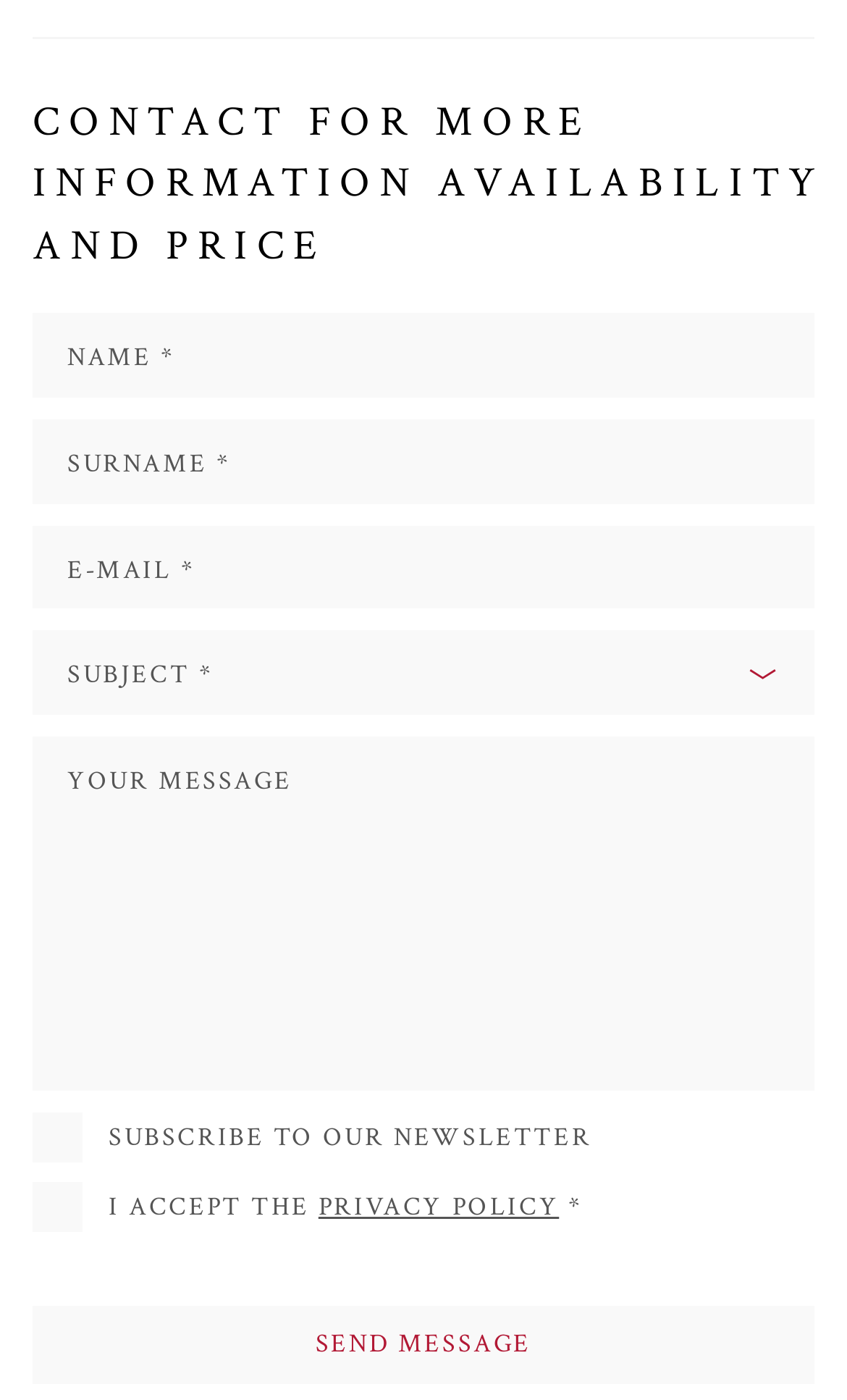Please identify the bounding box coordinates of the element's region that needs to be clicked to fulfill the following instruction: "Click the send message button". The bounding box coordinates should consist of four float numbers between 0 and 1, i.e., [left, top, right, bottom].

[0.038, 0.933, 0.962, 0.989]